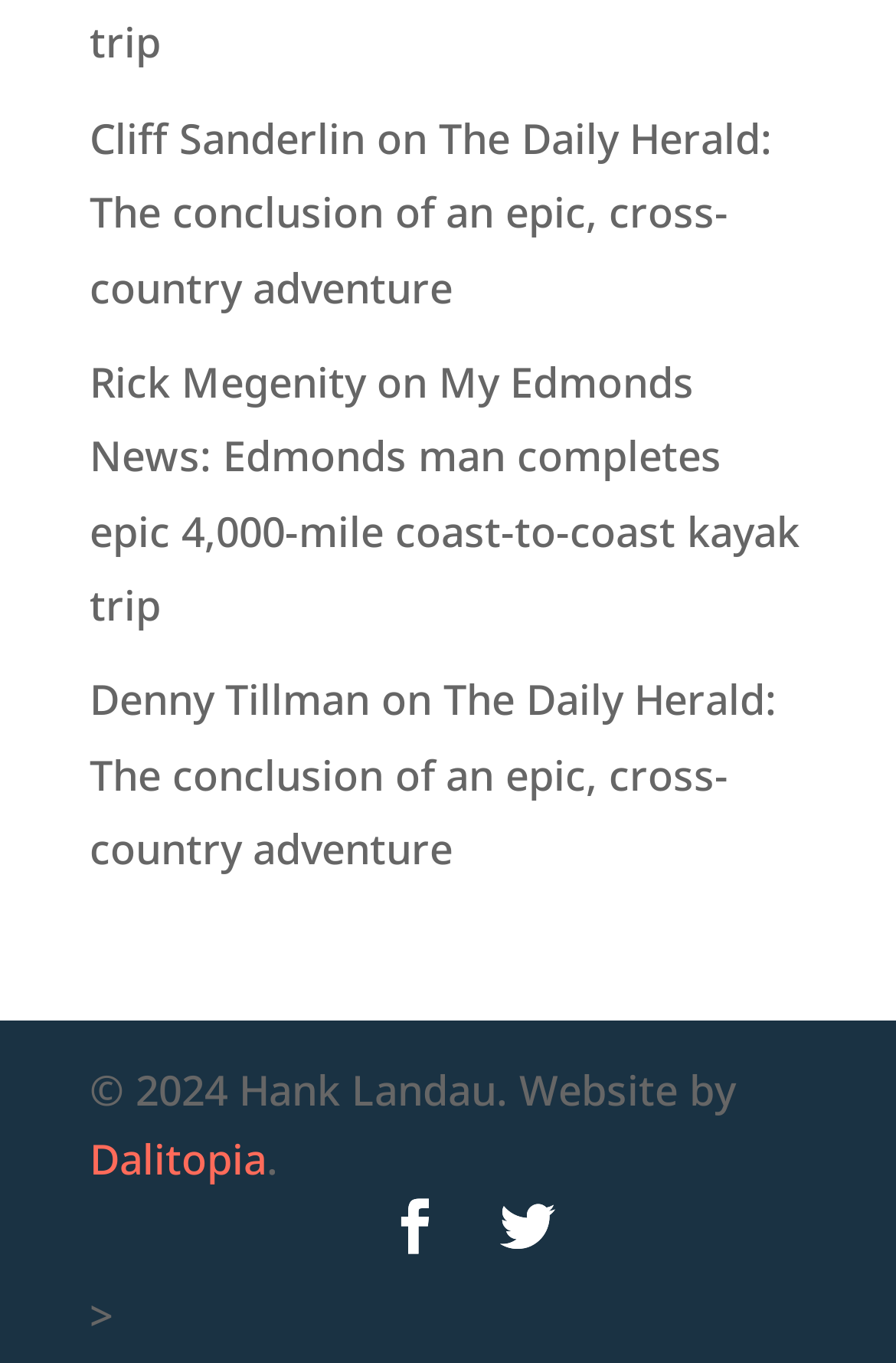Based on the element description: "Twitter", identify the UI element and provide its bounding box coordinates. Use four float numbers between 0 and 1, [left, top, right, bottom].

[0.558, 0.877, 0.619, 0.928]